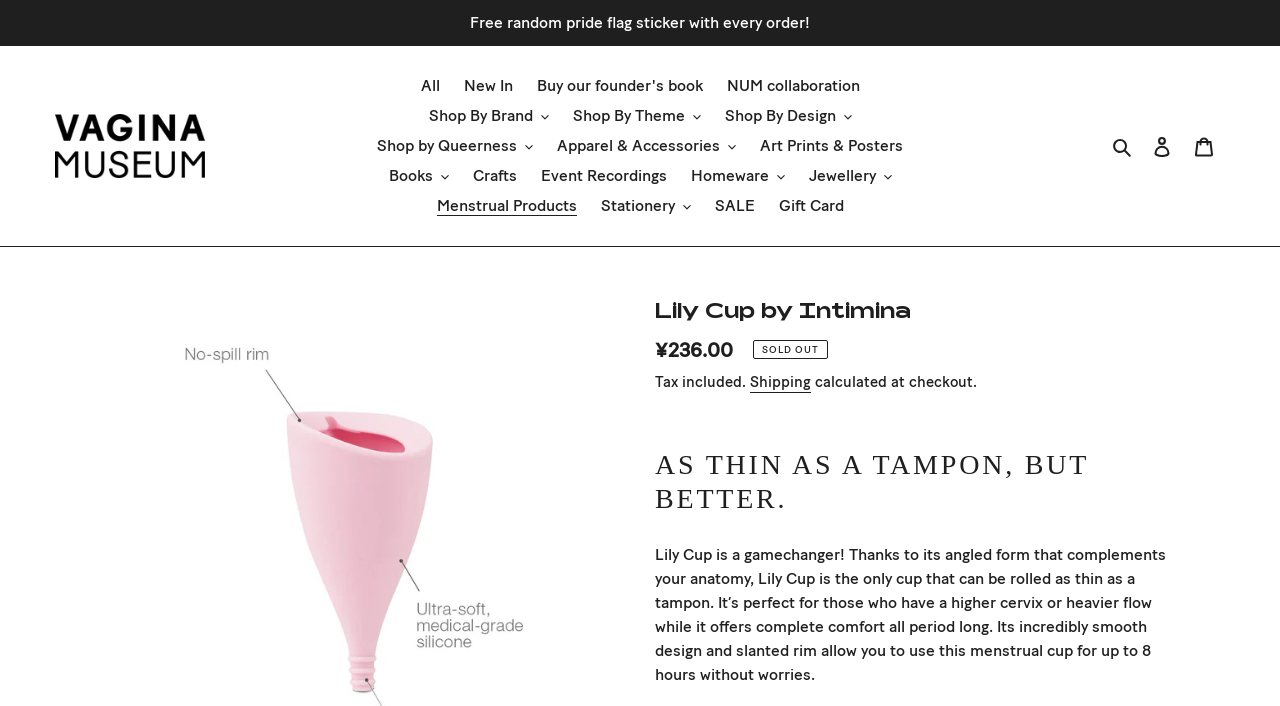What is the benefit of the Lily Cup's angled form?
Answer with a single word or phrase by referring to the visual content.

Comfort all period long